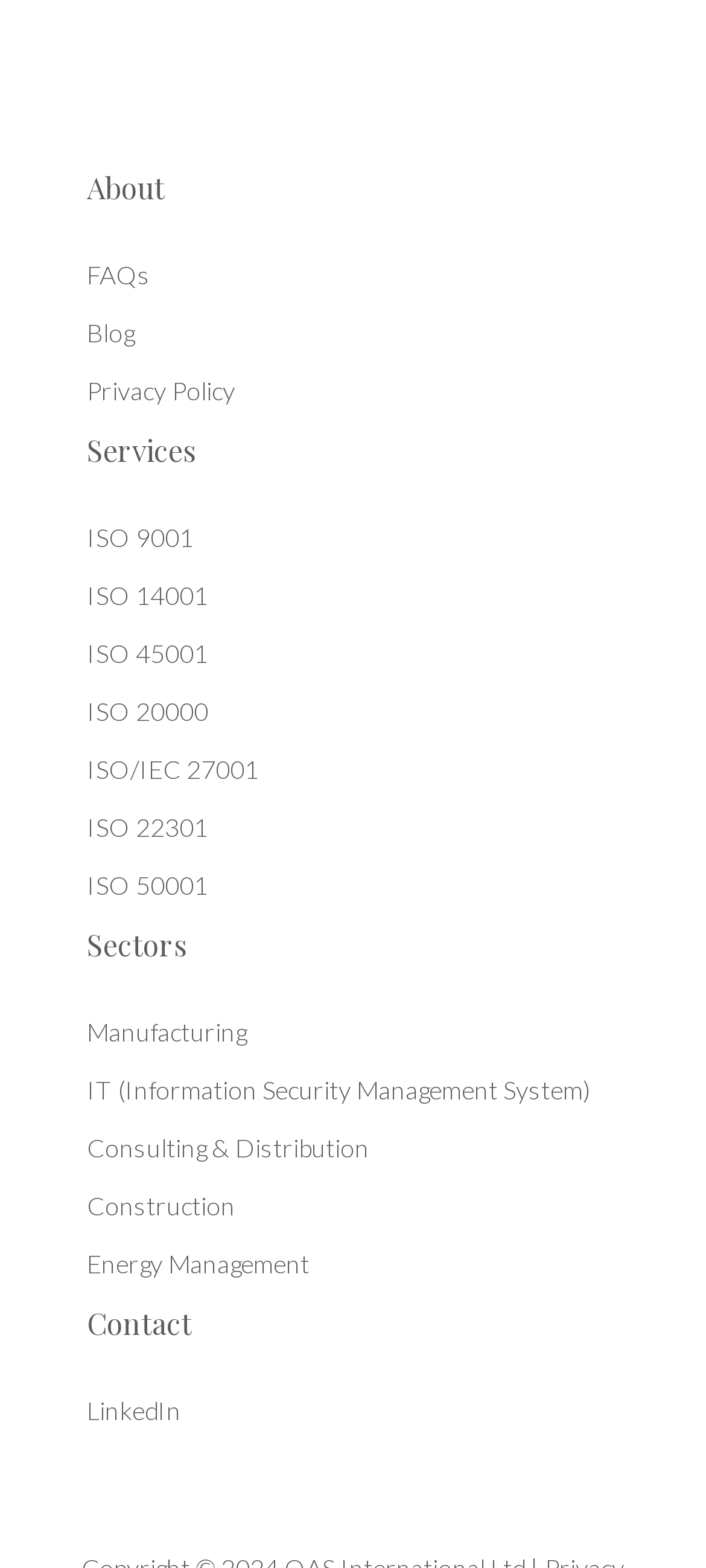Provide the bounding box coordinates in the format (top-left x, top-left y, bottom-right x, bottom-right y). All values are floating point numbers between 0 and 1. Determine the bounding box coordinate of the UI element described as: IT (Information Security Management System)

[0.123, 0.677, 0.877, 0.714]